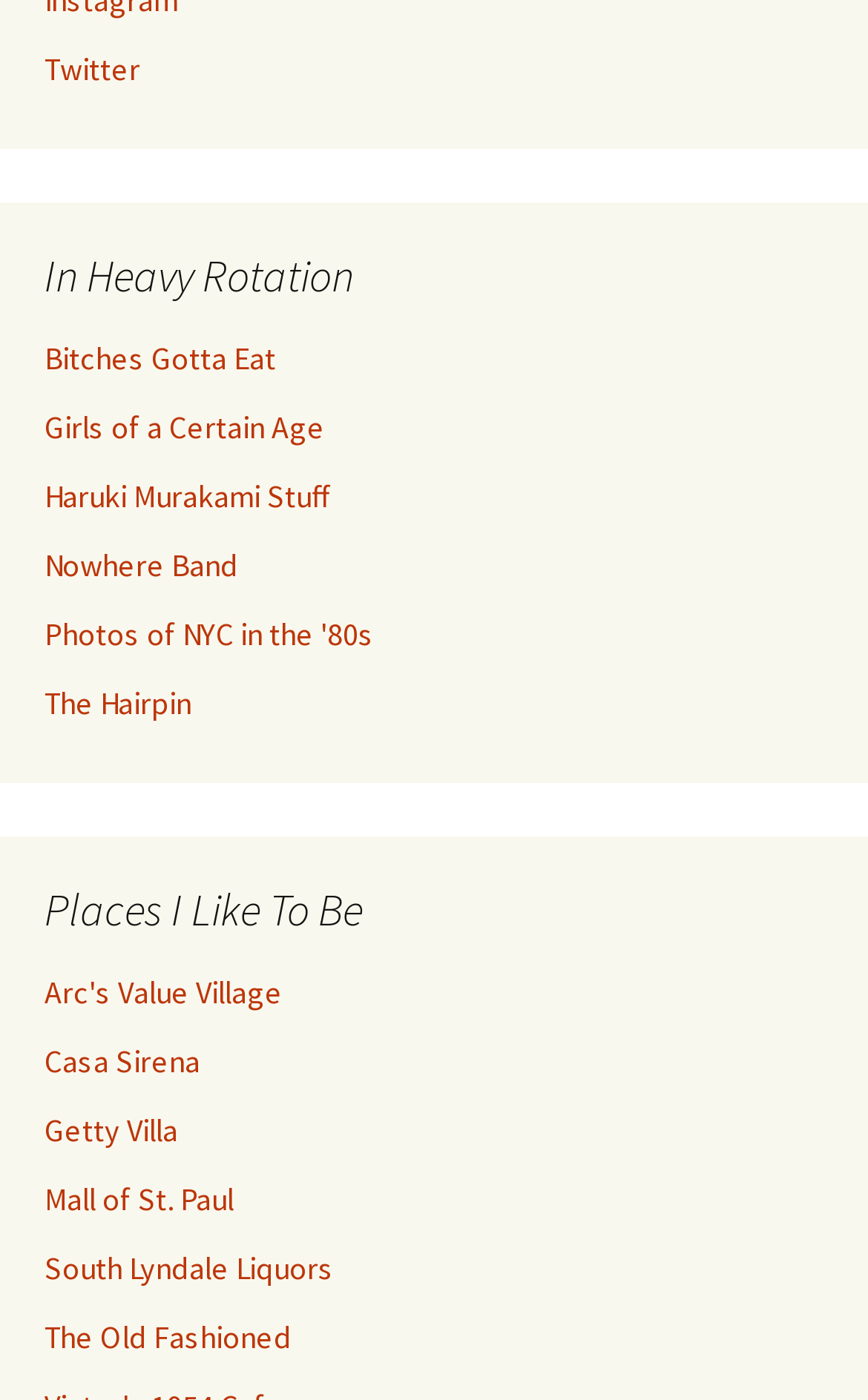Extract the bounding box coordinates for the described element: "Twitter". The coordinates should be represented as four float numbers between 0 and 1: [left, top, right, bottom].

[0.051, 0.035, 0.162, 0.064]